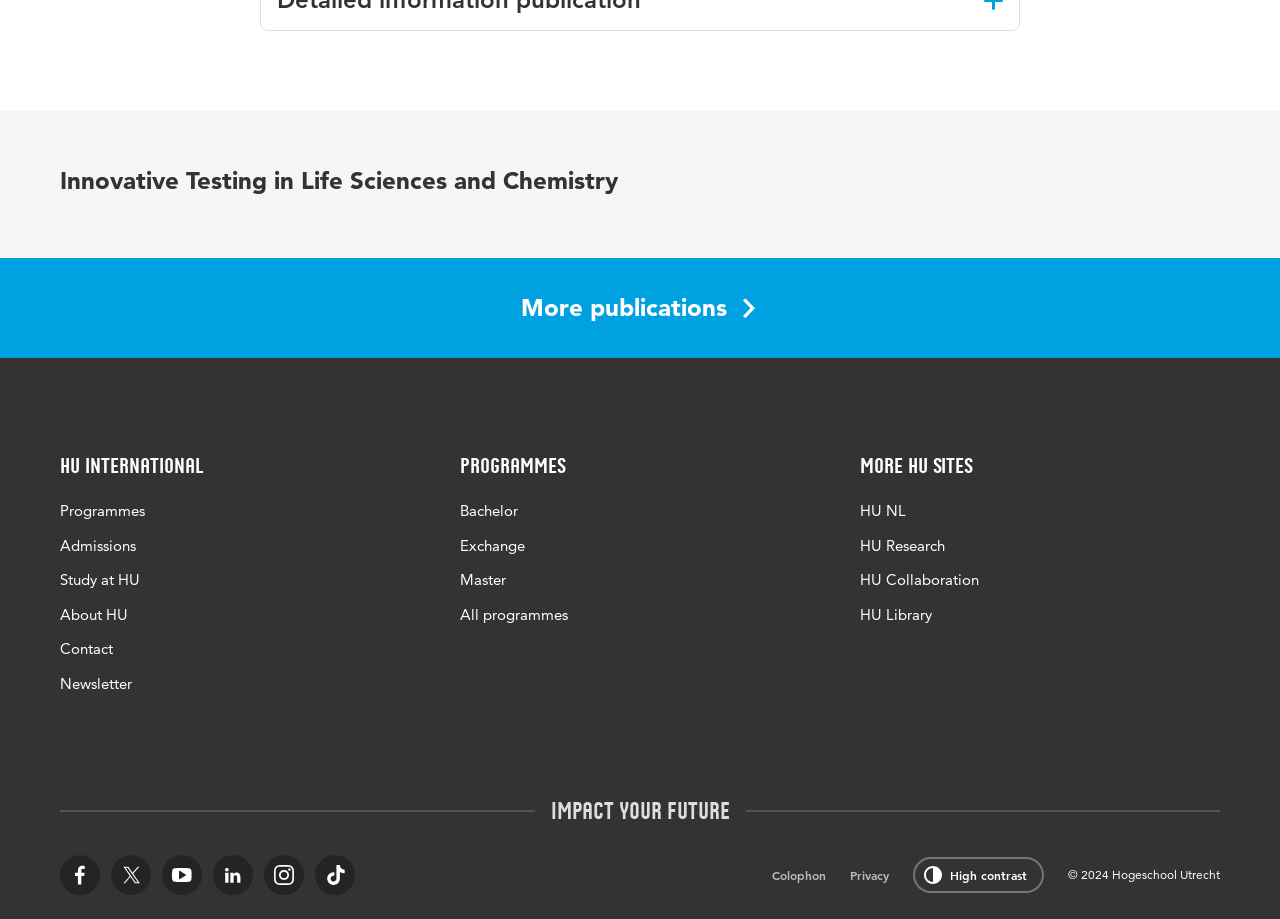Answer the question below with a single word or a brief phrase: 
What is the name of the research-related website?

HU Research